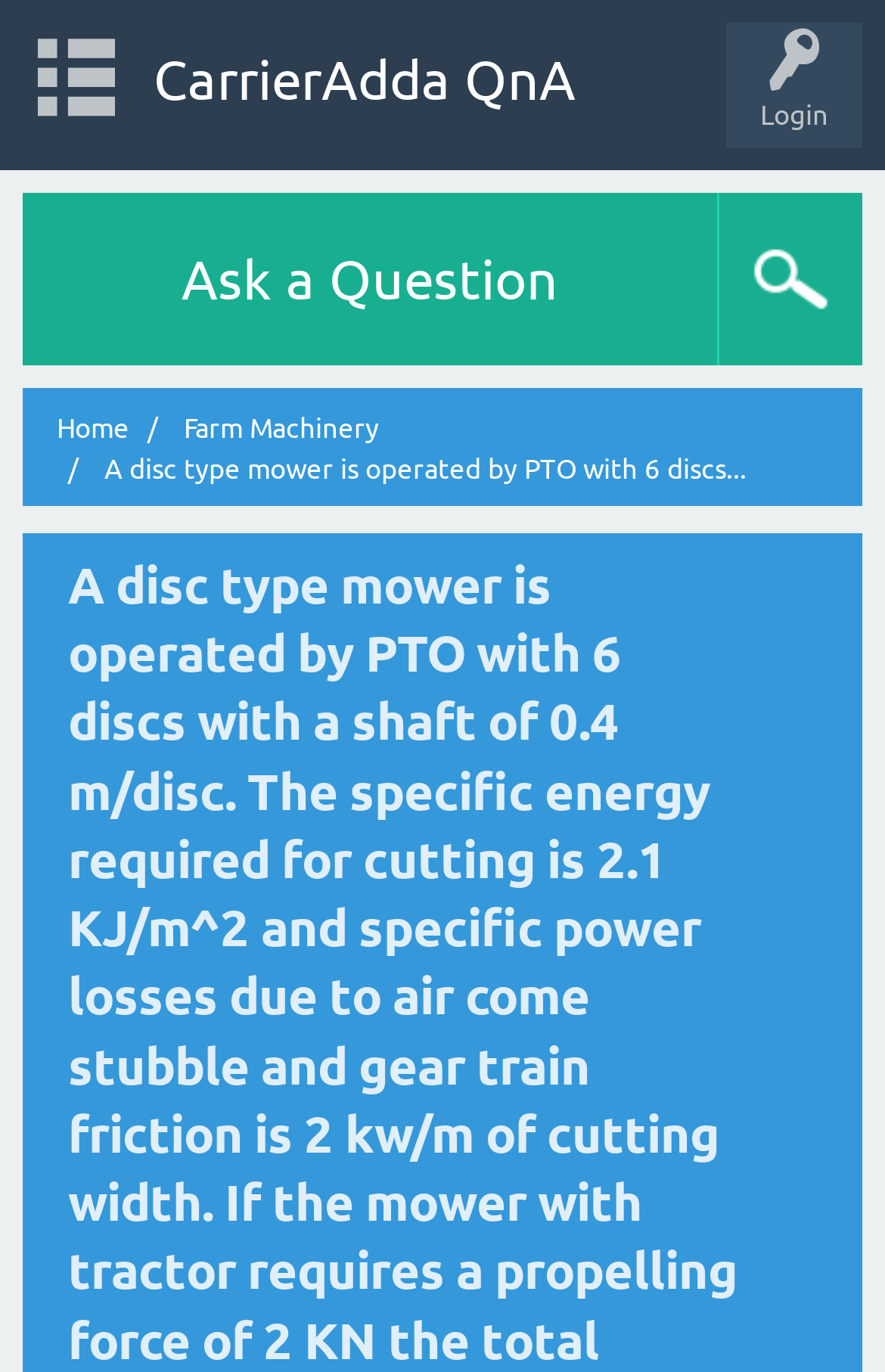Refer to the screenshot and answer the following question in detail:
What is the specific energy required for cutting?

According to the text on the webpage, the specific energy required for cutting is 2.1 KJ/m^2, which is a key parameter of the disc type mower.